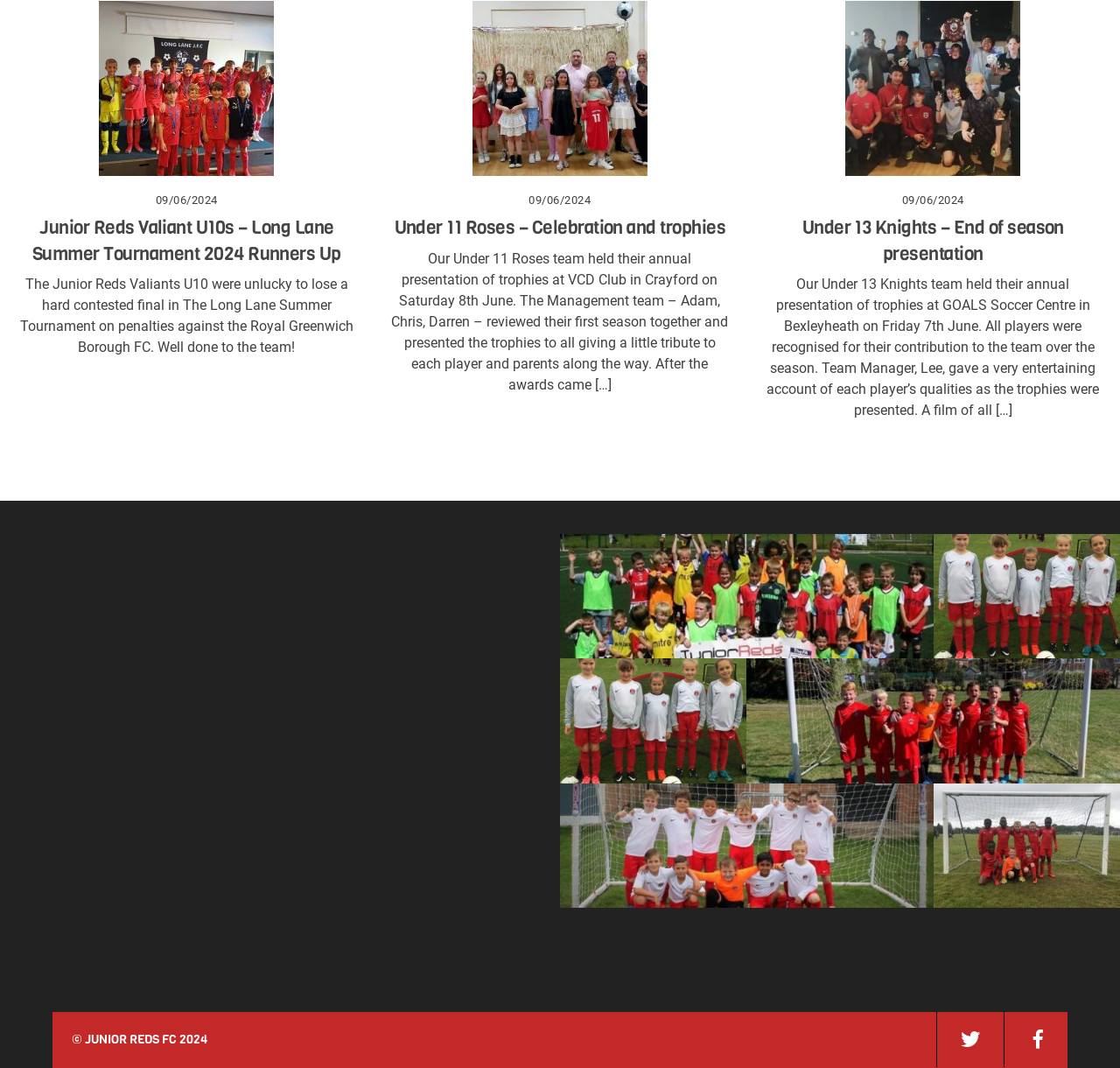Locate the bounding box coordinates of the element's region that should be clicked to carry out the following instruction: "View Junior Reds Valiant U10s article". The coordinates need to be four float numbers between 0 and 1, i.e., [left, top, right, bottom].

[0.016, 0.202, 0.318, 0.25]